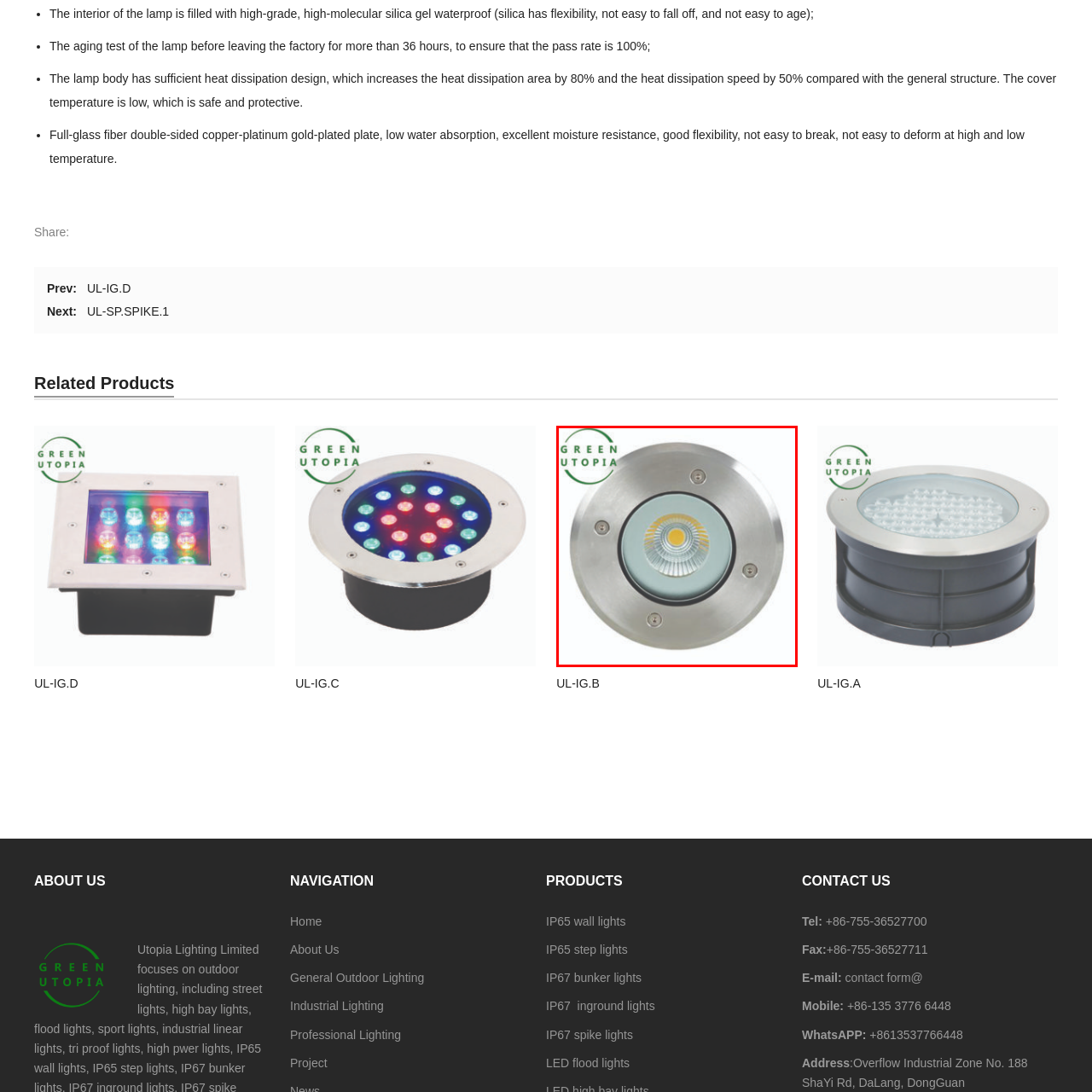What is the benefit of the lamp's robust construction?
Pay attention to the section of the image highlighted by the red bounding box and provide a comprehensive answer to the question.

The caption highlights the lamp's robust construction, which ensures that it can withstand various outdoor conditions and maintain its functionality, making it a practical choice for enhancing outdoor spaces.